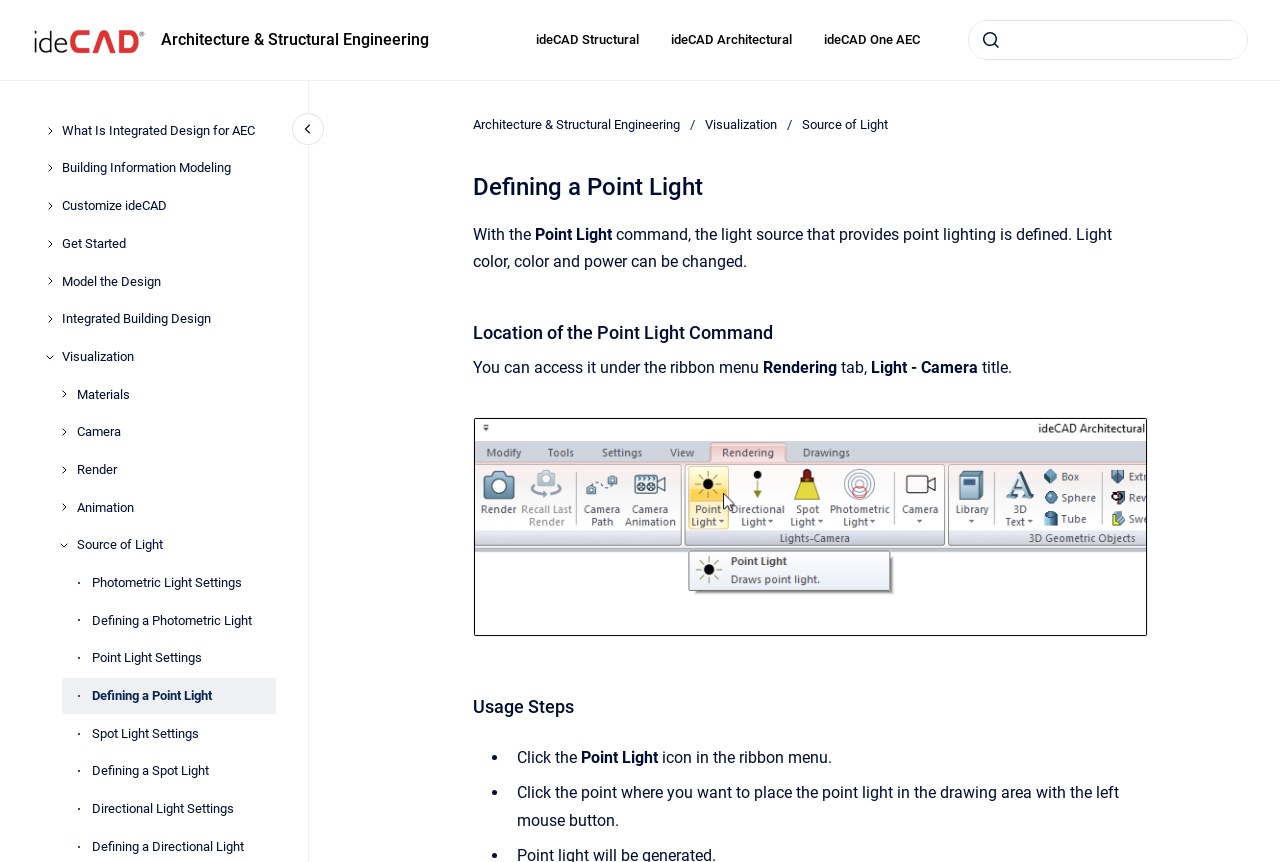Given the element description "Read more", identify the bounding box of the corresponding UI element.

None